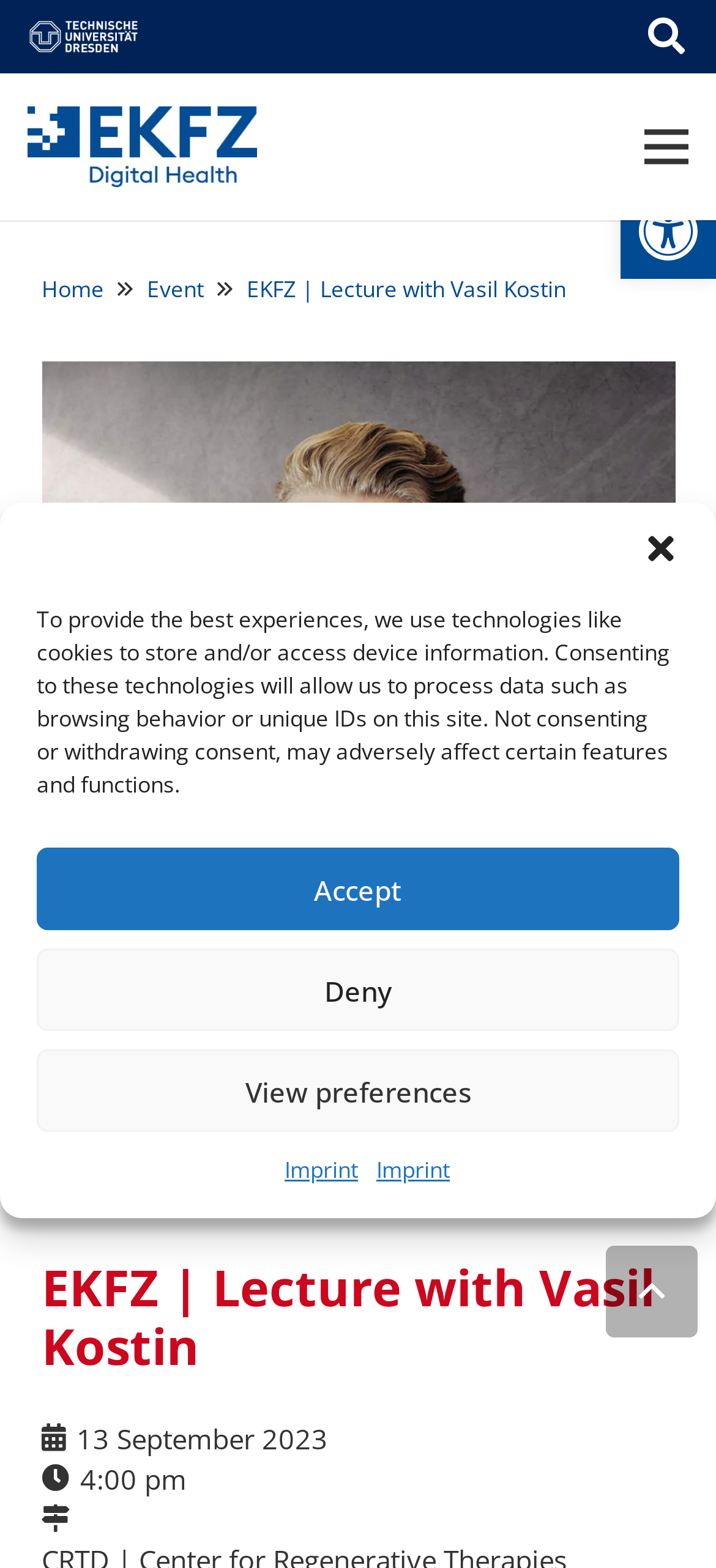Please identify the bounding box coordinates of where to click in order to follow the instruction: "Open toolbar Accessibility Tools".

[0.867, 0.117, 1.0, 0.178]